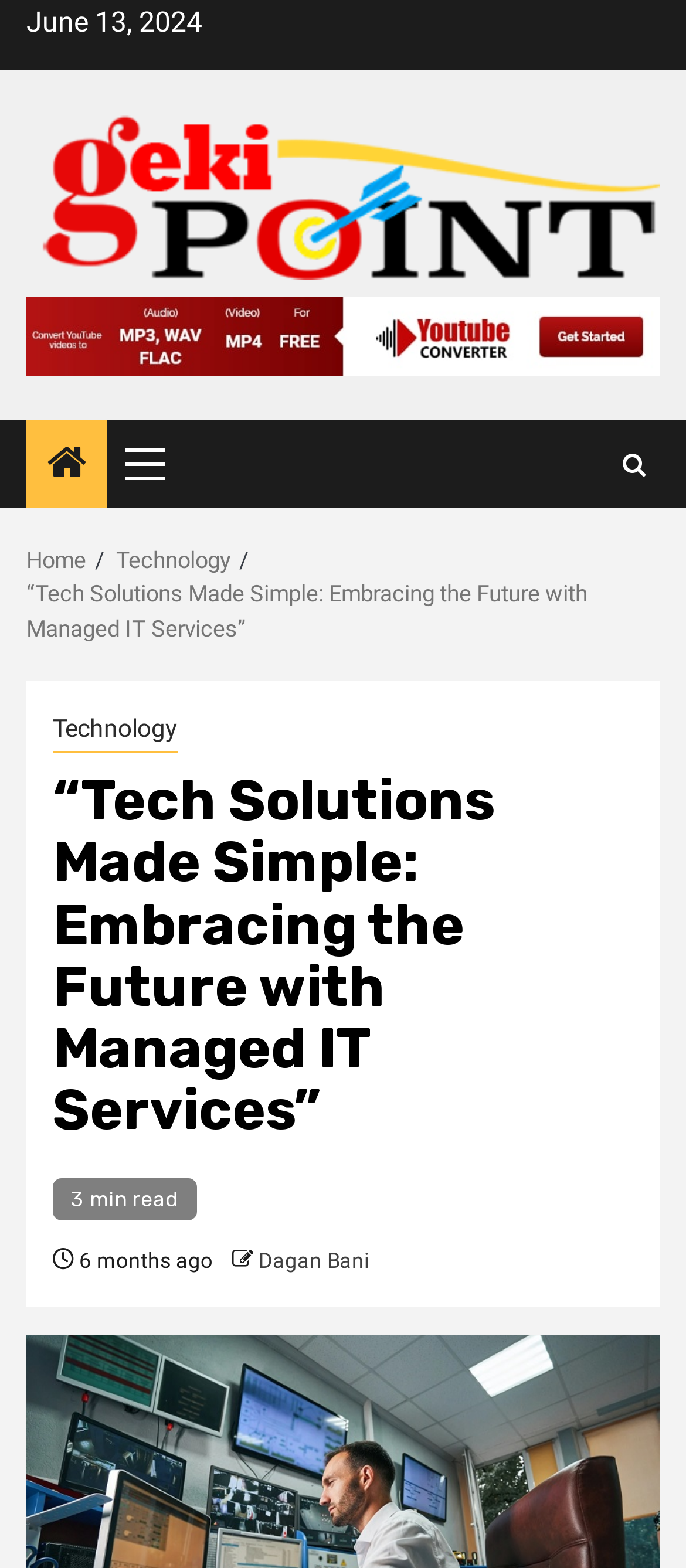Provide a comprehensive caption for the webpage.

The webpage appears to be a blog post or article page, with a focus on technology and IT services. At the top left of the page, there is a date "June 13, 2024" and a link to the website's homepage, "Geki Point", which also includes a logo image. Below this, there is a horizontal navigation menu with links to "Home" and "Technology".

The main content of the page is a blog post titled "“Tech Solutions Made Simple: Embracing the Future with Managed IT Services”", which takes up most of the page's real estate. The title is a heading, and below it, there is a brief description or summary of the post, which is not explicitly stated. To the right of the title, there is a "3 min read" indicator, suggesting the estimated time it takes to read the post.

Further down, there is a "Posted 6 months ago" timestamp, followed by the author's name, "Dagan Bani", which is a link. There are no images within the main content area, but there is a social media link or icon at the top right of the page.

The page also has a primary menu button at the top right, which is not expanded by default. Additionally, there is a breadcrumbs navigation section below the main navigation menu, which shows the current page's location within the website's hierarchy.